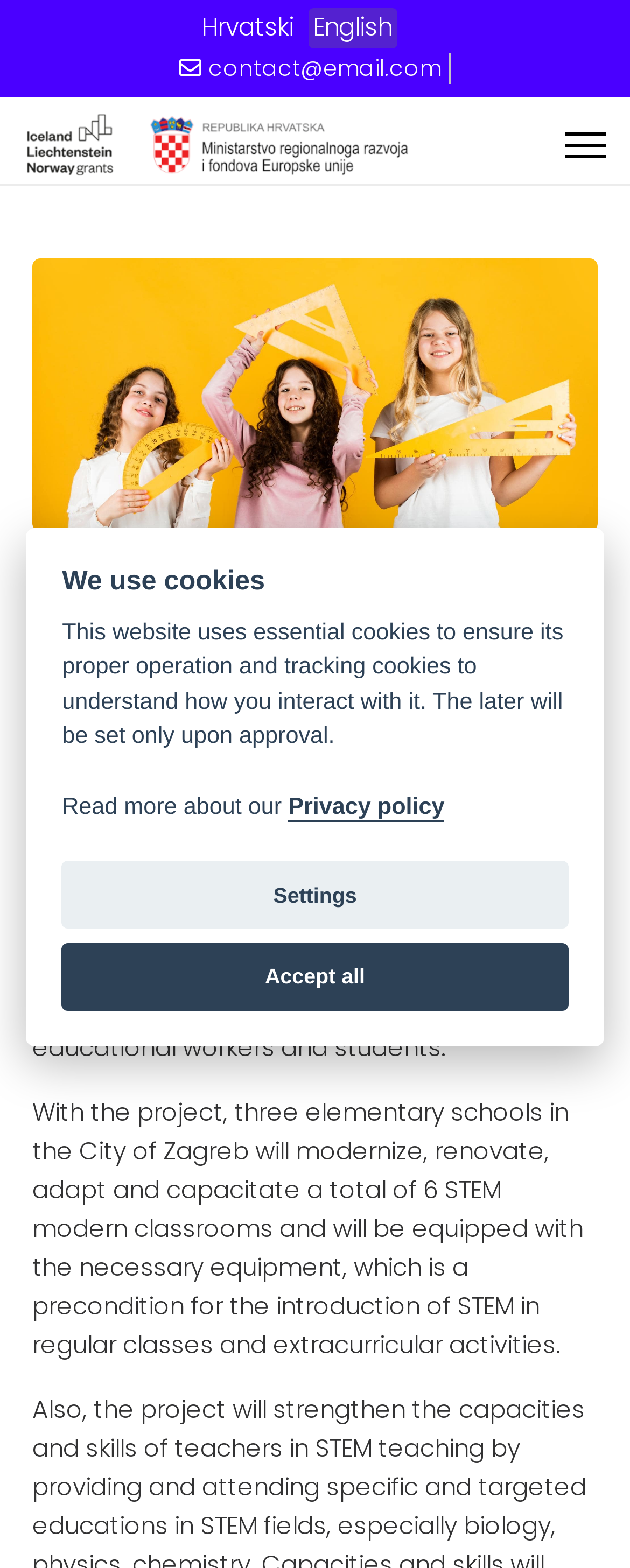Determine the bounding box coordinates for the HTML element described here: "Subscribe".

None